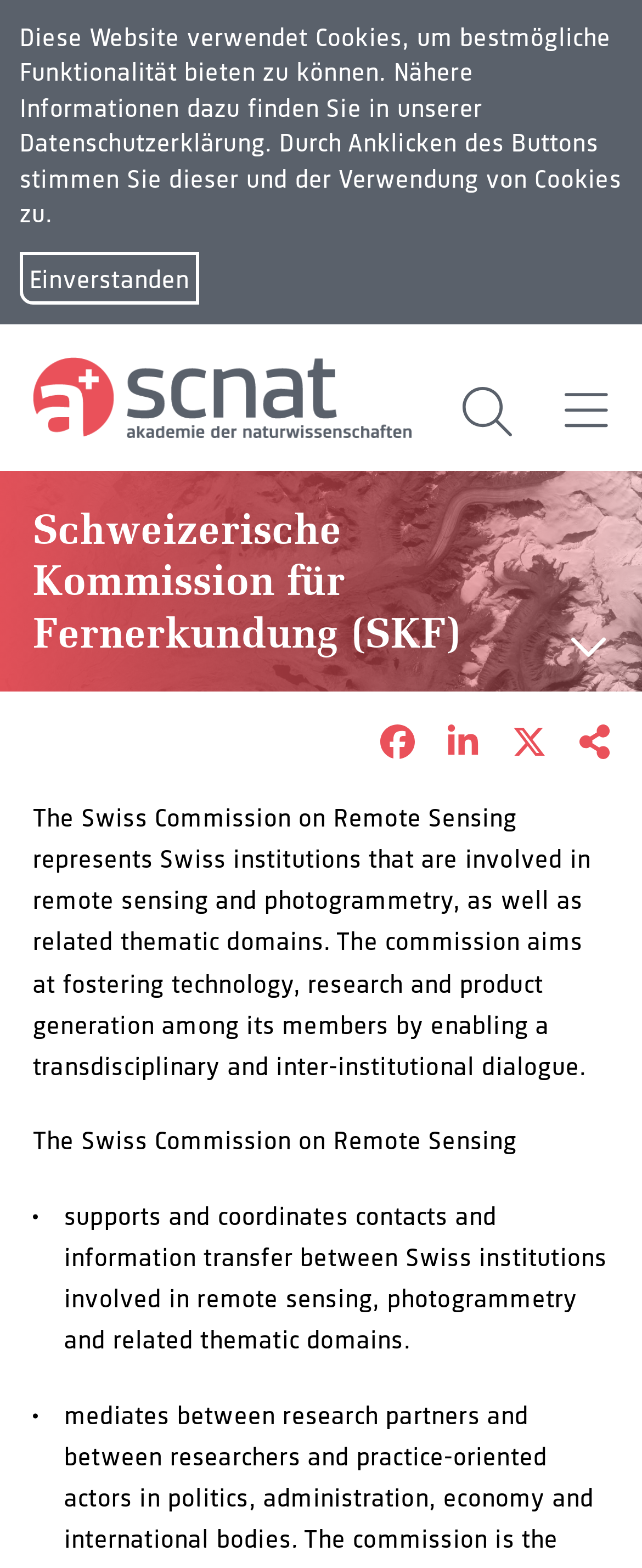Reply to the question with a single word or phrase:
What is the name of the institution represented by the logo?

Akademie der Naturwissenschaften Schweiz